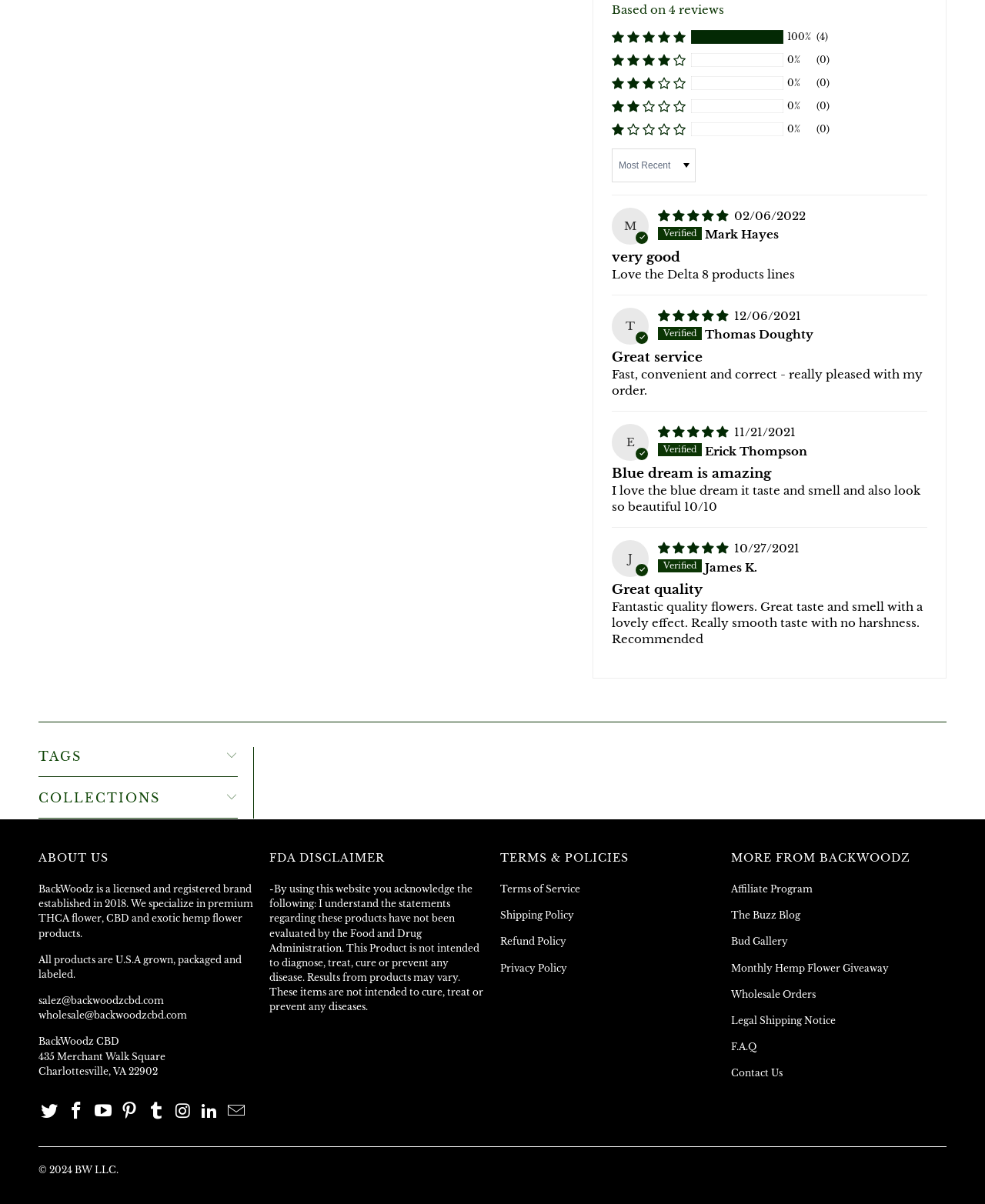Please identify the bounding box coordinates of the clickable area that will fulfill the following instruction: "Read the 'ABOUT US' section". The coordinates should be in the format of four float numbers between 0 and 1, i.e., [left, top, right, bottom].

[0.039, 0.706, 0.258, 0.723]